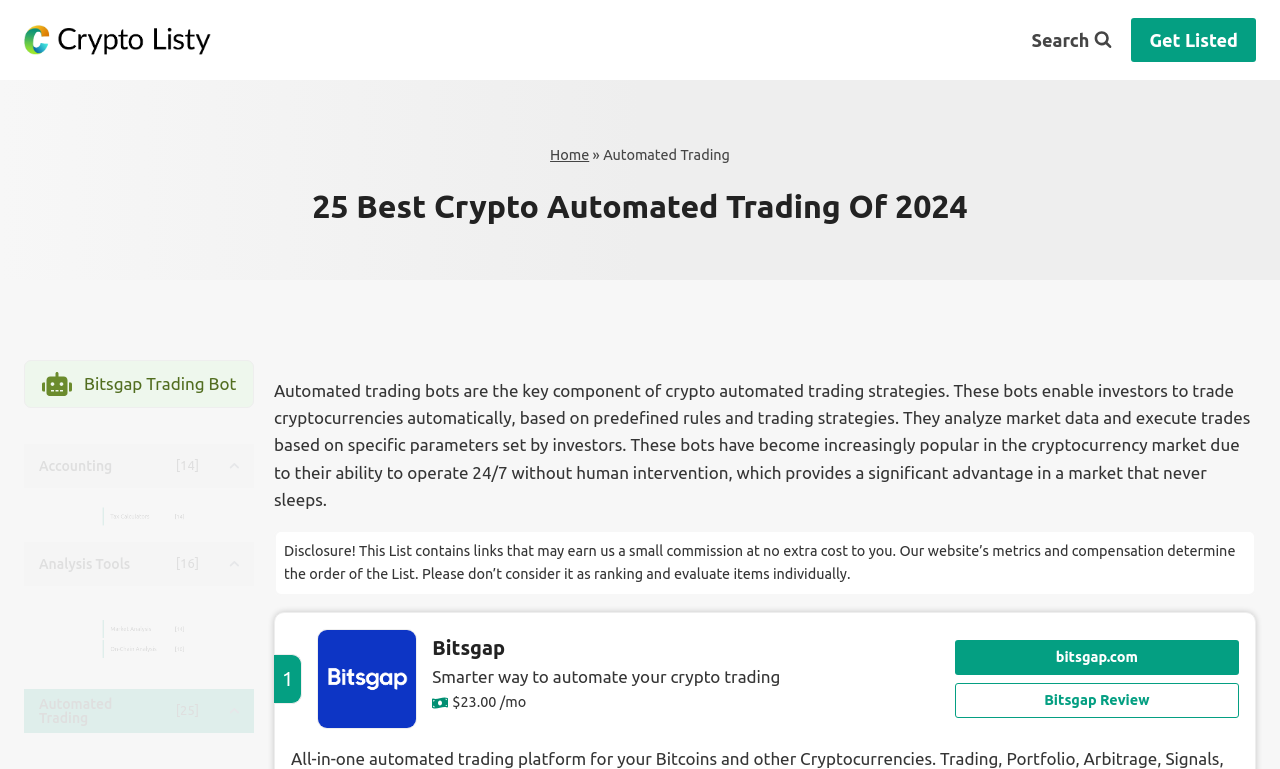Identify the bounding box of the HTML element described here: "On-Chain Analysis [10]". Provide the coordinates as four float numbers between 0 and 1: [left, top, right, bottom].

[0.03, 0.832, 0.198, 0.889]